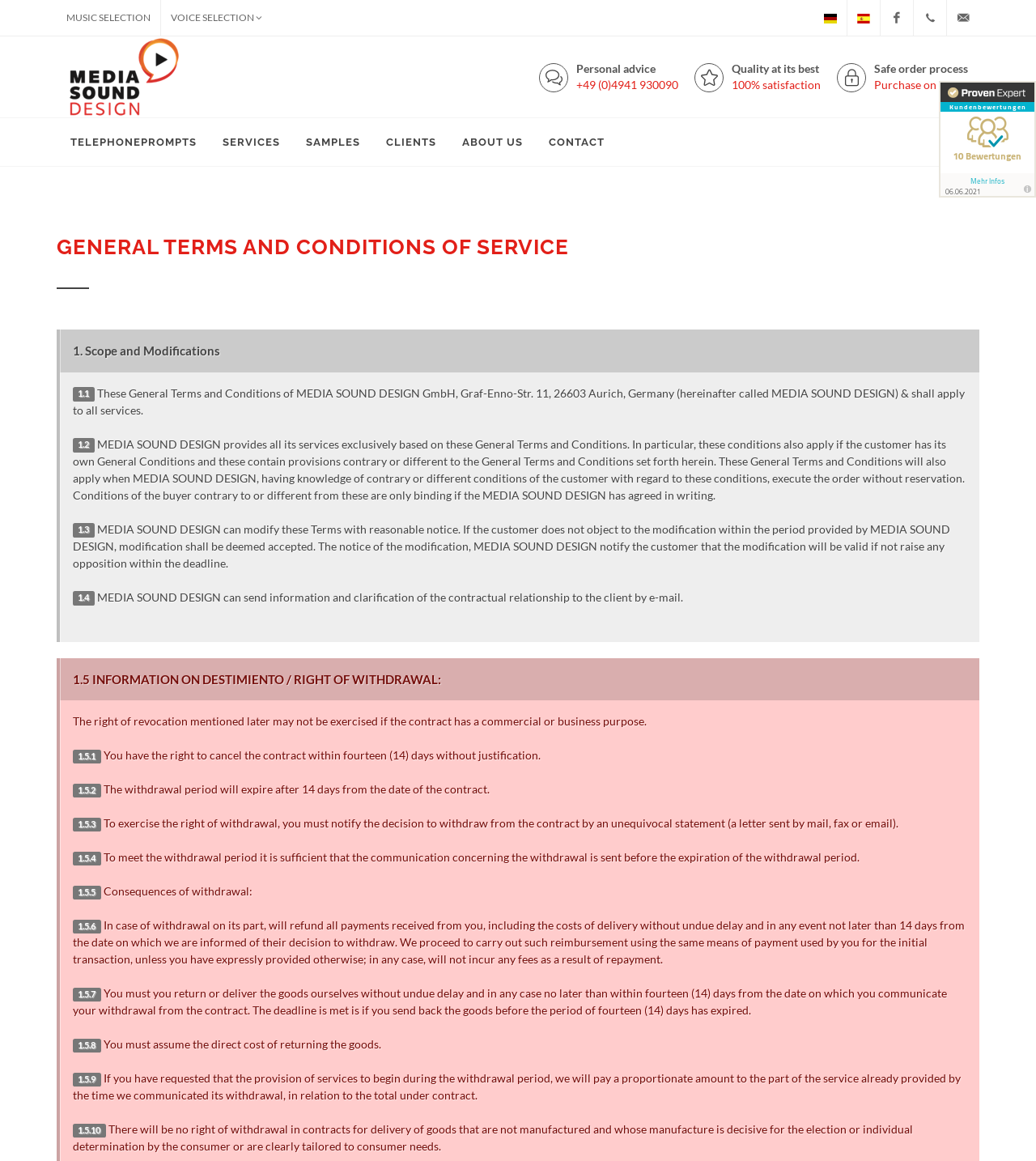Based on the element description Voice Selection, identify the bounding box of the UI element in the given webpage screenshot. The coordinates should be in the format (top-left x, top-left y, bottom-right x, bottom-right y) and must be between 0 and 1.

[0.155, 0.0, 0.262, 0.031]